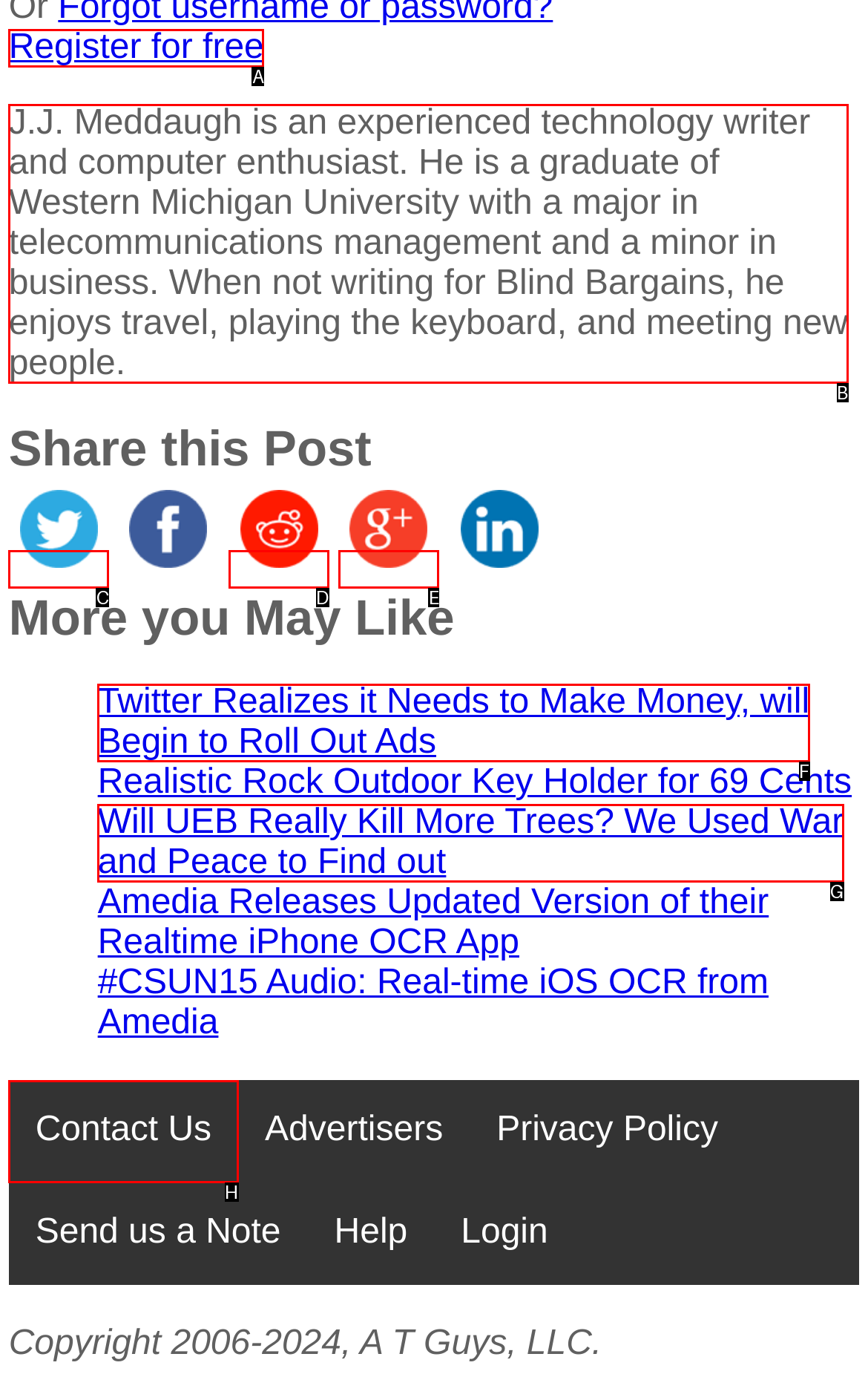Point out the letter of the HTML element you should click on to execute the task: Read more about J.J. Meddaugh
Reply with the letter from the given options.

B